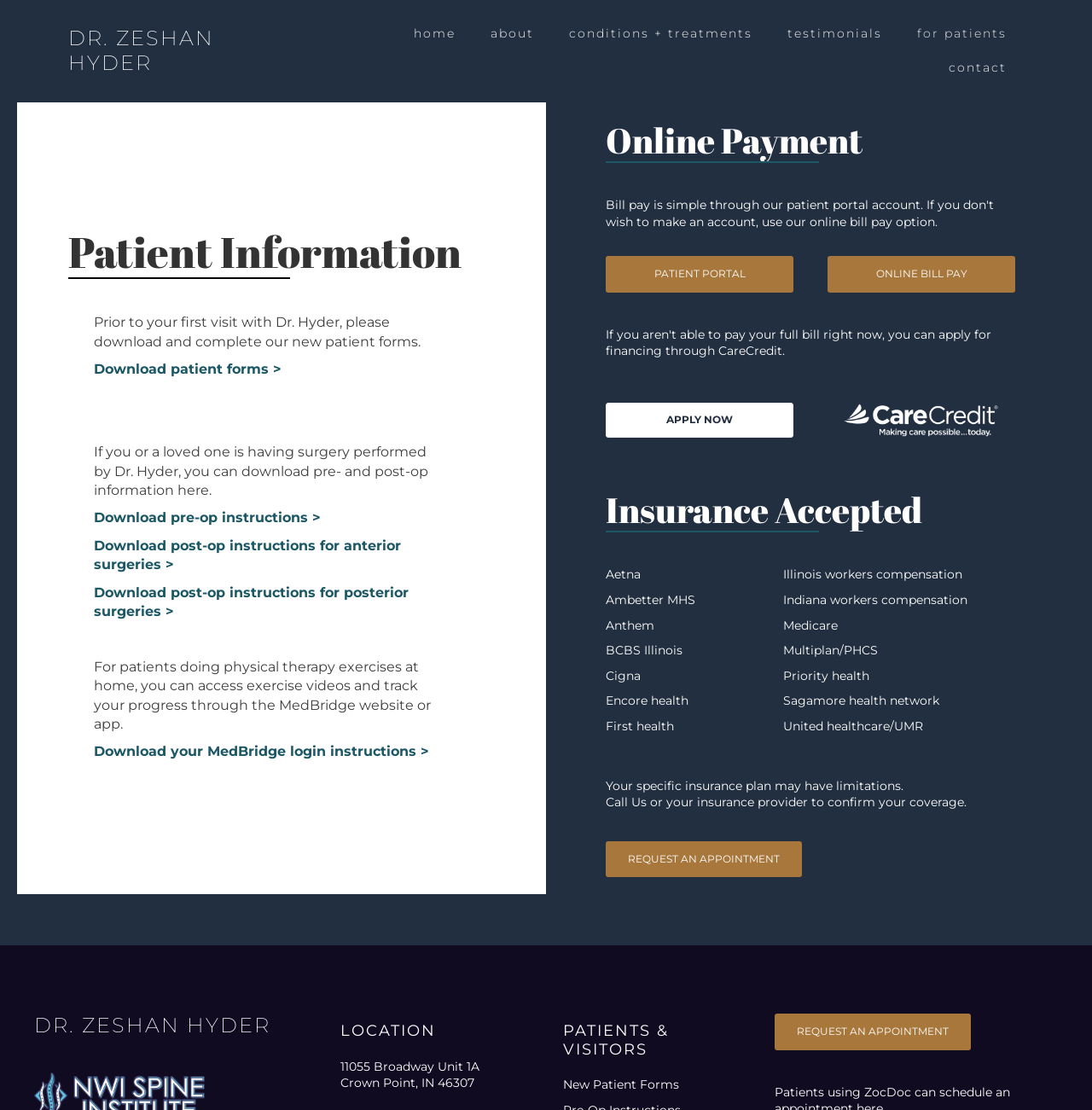Based on the image, provide a detailed and complete answer to the question: 
How can patients request an appointment?

The webpage provides a link 'REQUEST AN APPOINTMENT' which patients can click to request an appointment with Dr. Hyder.